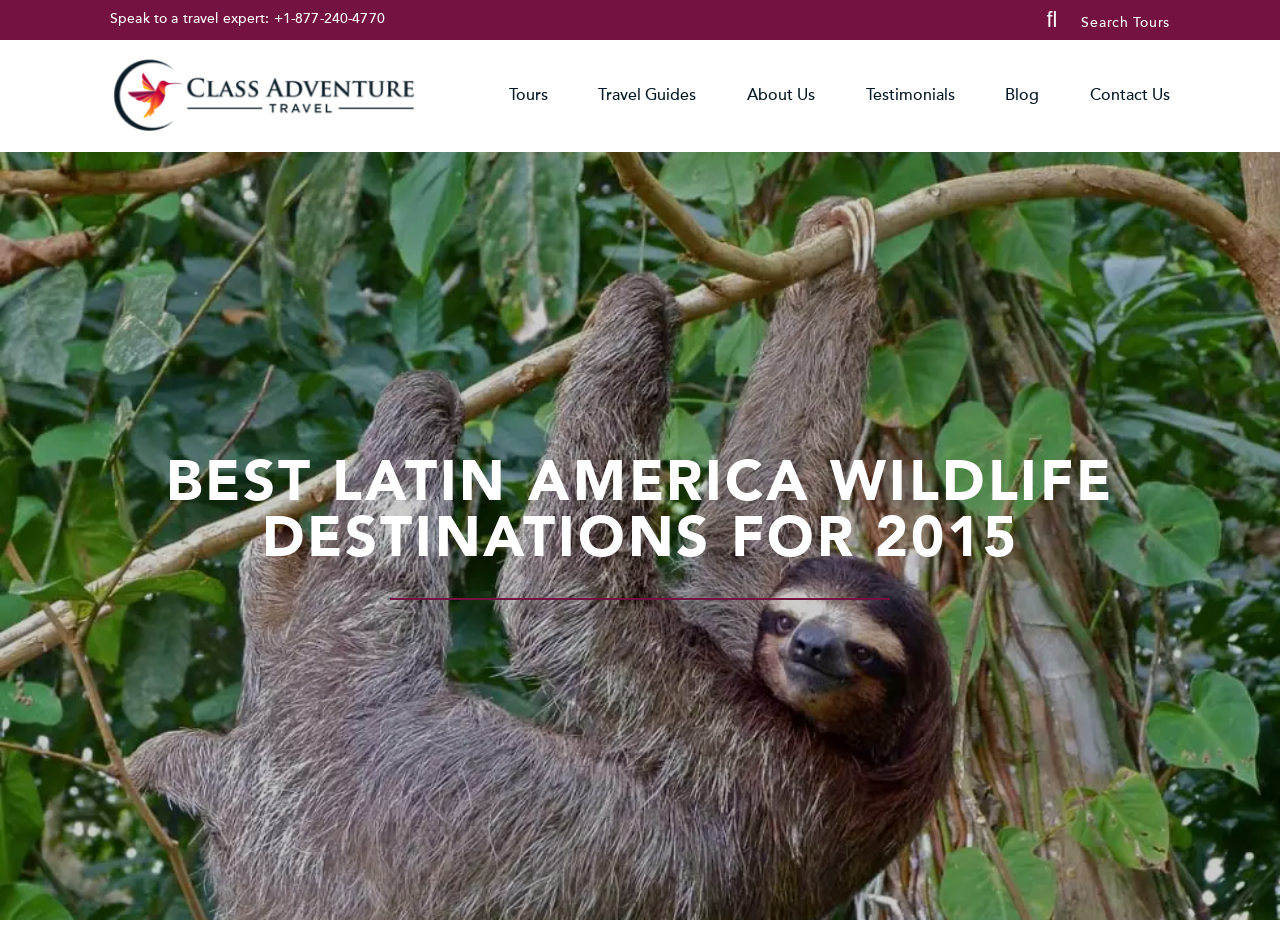Can you extract the primary headline text from the webpage?

BEST LATIN AMERICA WILDLIFE DESTINATIONS FOR 2015